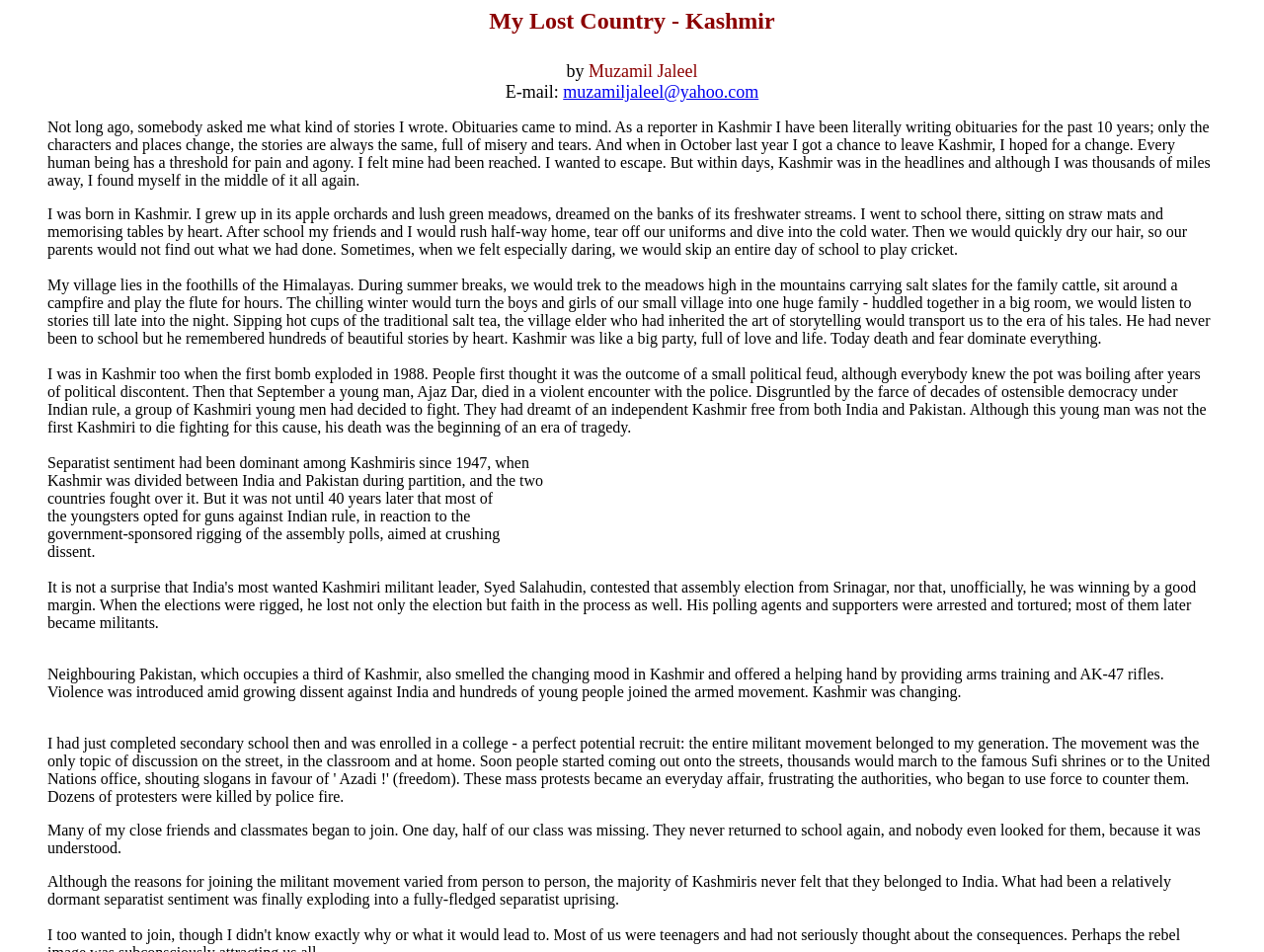Provide the bounding box coordinates of the UI element that matches the description: "muzamiljaleel@yahoo.com".

[0.445, 0.086, 0.6, 0.107]